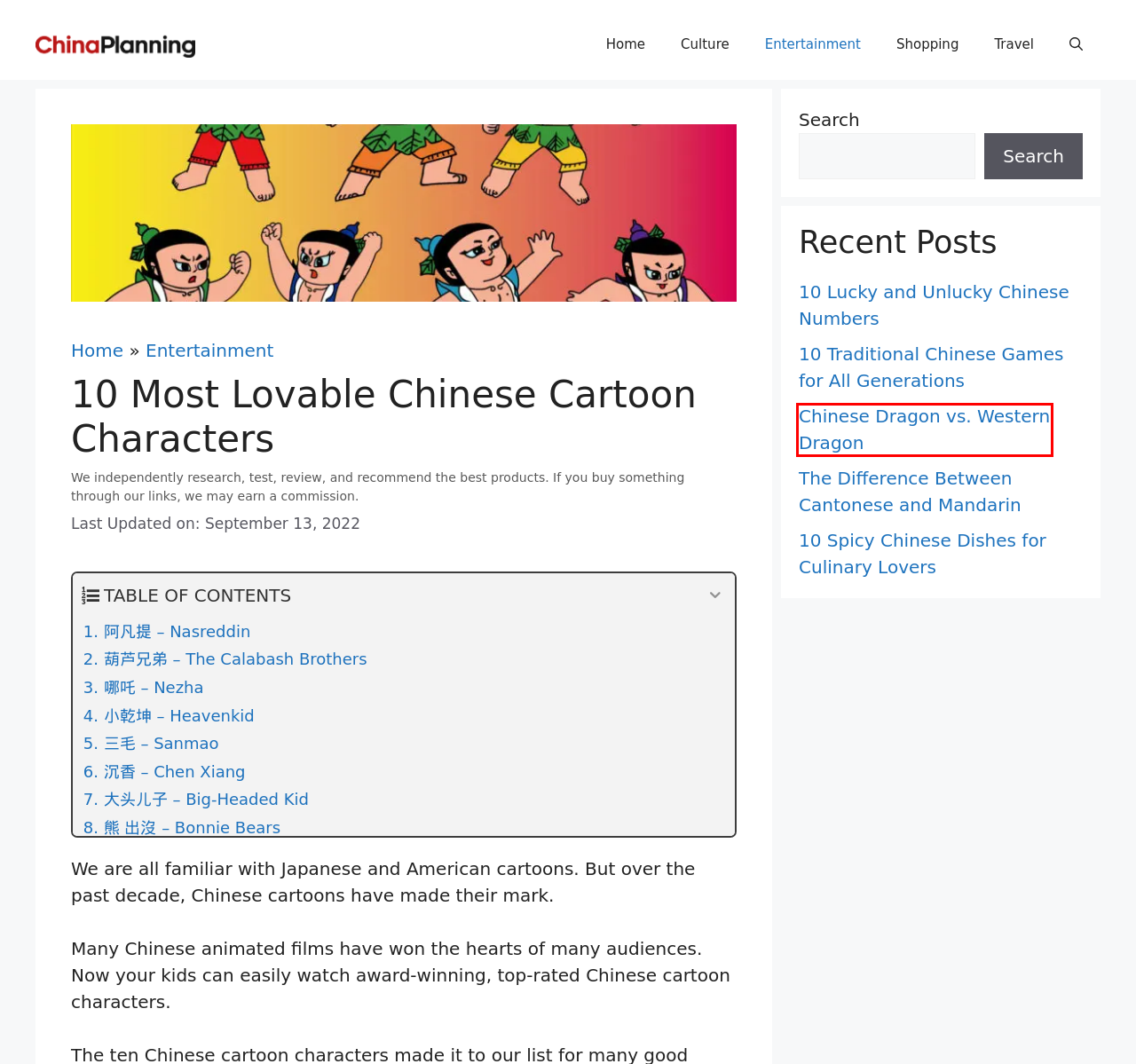Look at the given screenshot of a webpage with a red rectangle bounding box around a UI element. Pick the description that best matches the new webpage after clicking the element highlighted. The descriptions are:
A. ChinaPlanning | Everything About China
B. Shopping Archives | ChinaPlanning
C. Culture Archives | ChinaPlanning
D. 10 Spicy Chinese Dishes for Culinary Lovers | ChinaPlanning
E. Travel Archives | ChinaPlanning
F. Chinese Dragon vs. Western Dragon | ChinaPlanning
G. 10 Traditional Chinese Games for All Generations | ChinaPlanning
H. The Difference Between Cantonese and Mandarin | ChinaPlanning

F